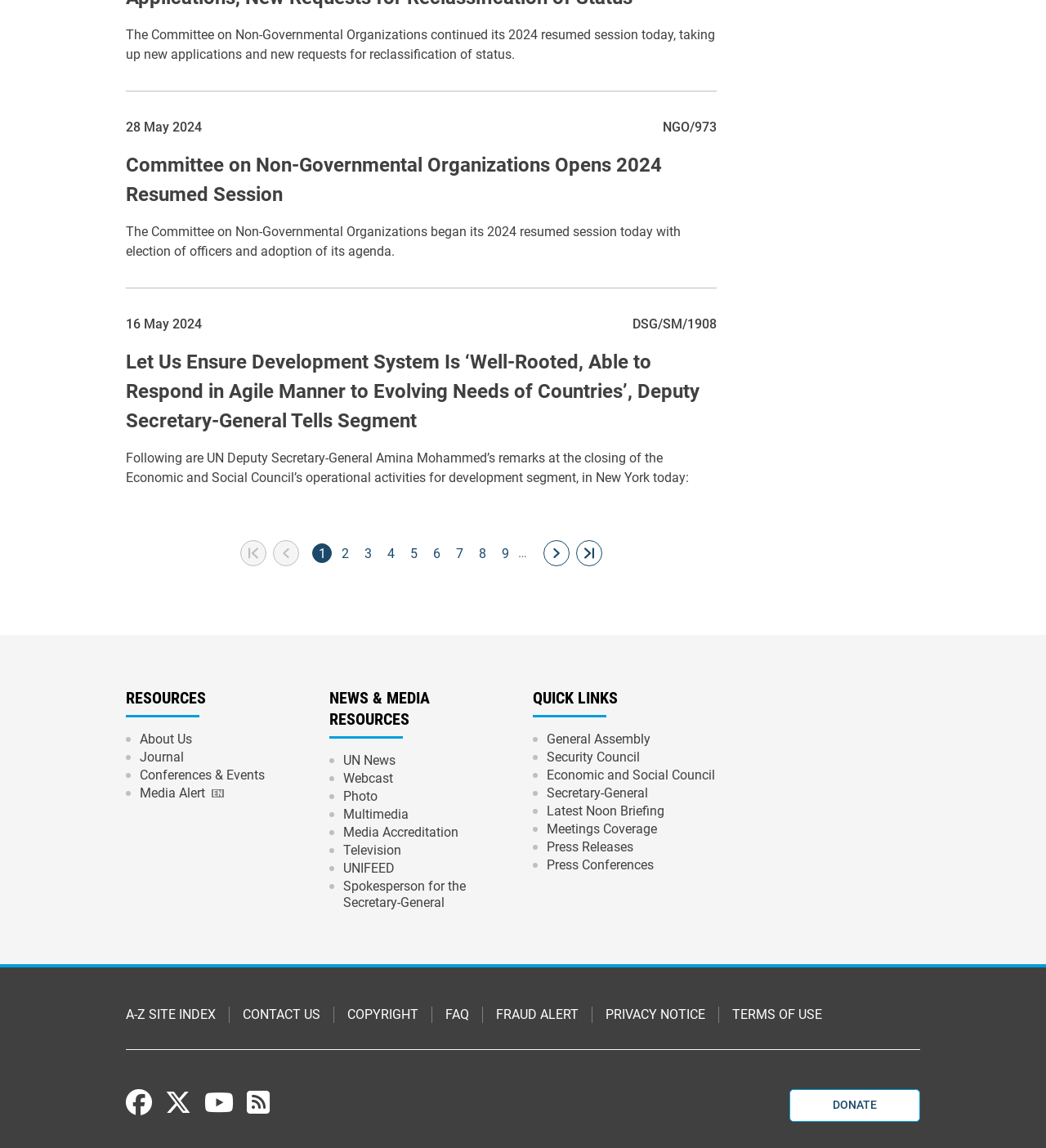Please specify the bounding box coordinates for the clickable region that will help you carry out the instruction: "Follow on Facebook".

[0.12, 0.949, 0.145, 0.972]